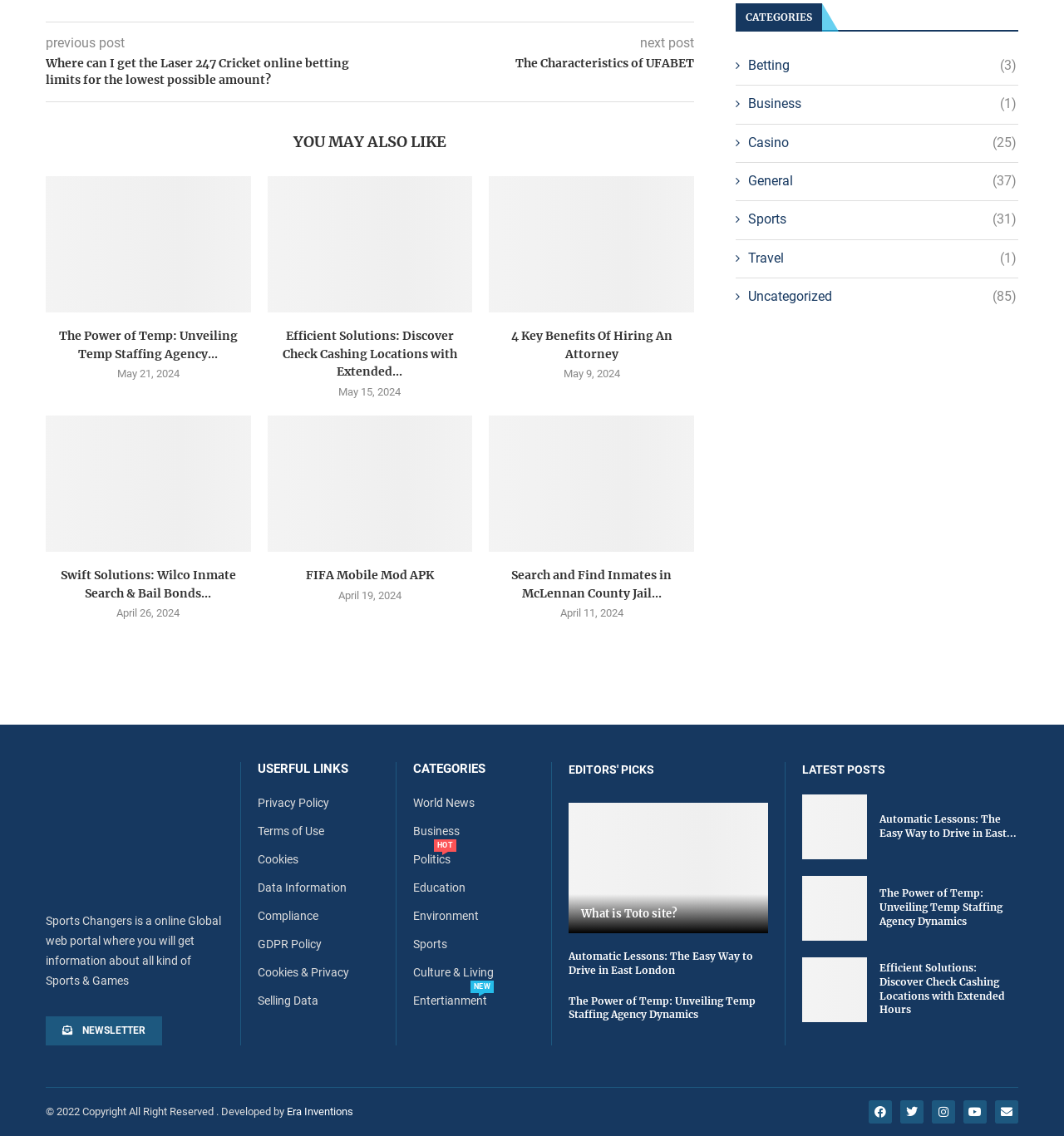How many links are listed under 'EDITORS' PICKS'?
Answer the question with a thorough and detailed explanation.

I counted the number of links under the 'EDITORS' PICKS' heading and found 3 links: 'What is Toto site?', 'Automatic Lessons: The Easy Way to Drive in East London', and 'The Power of Temp: Unveiling Temp Staffing Agency Dynamics'.